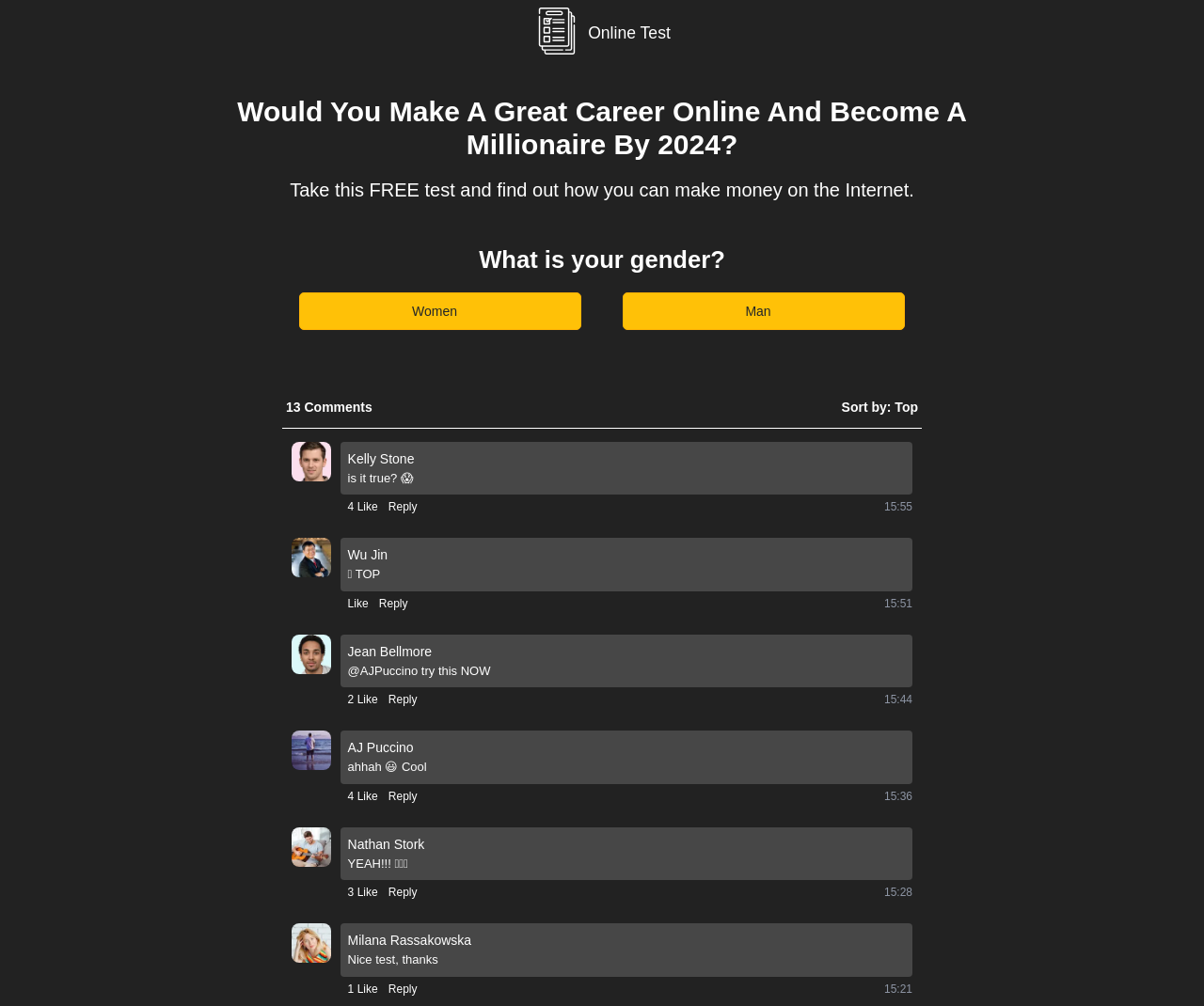Identify the bounding box coordinates necessary to click and complete the given instruction: "Visit the Facebook page".

None